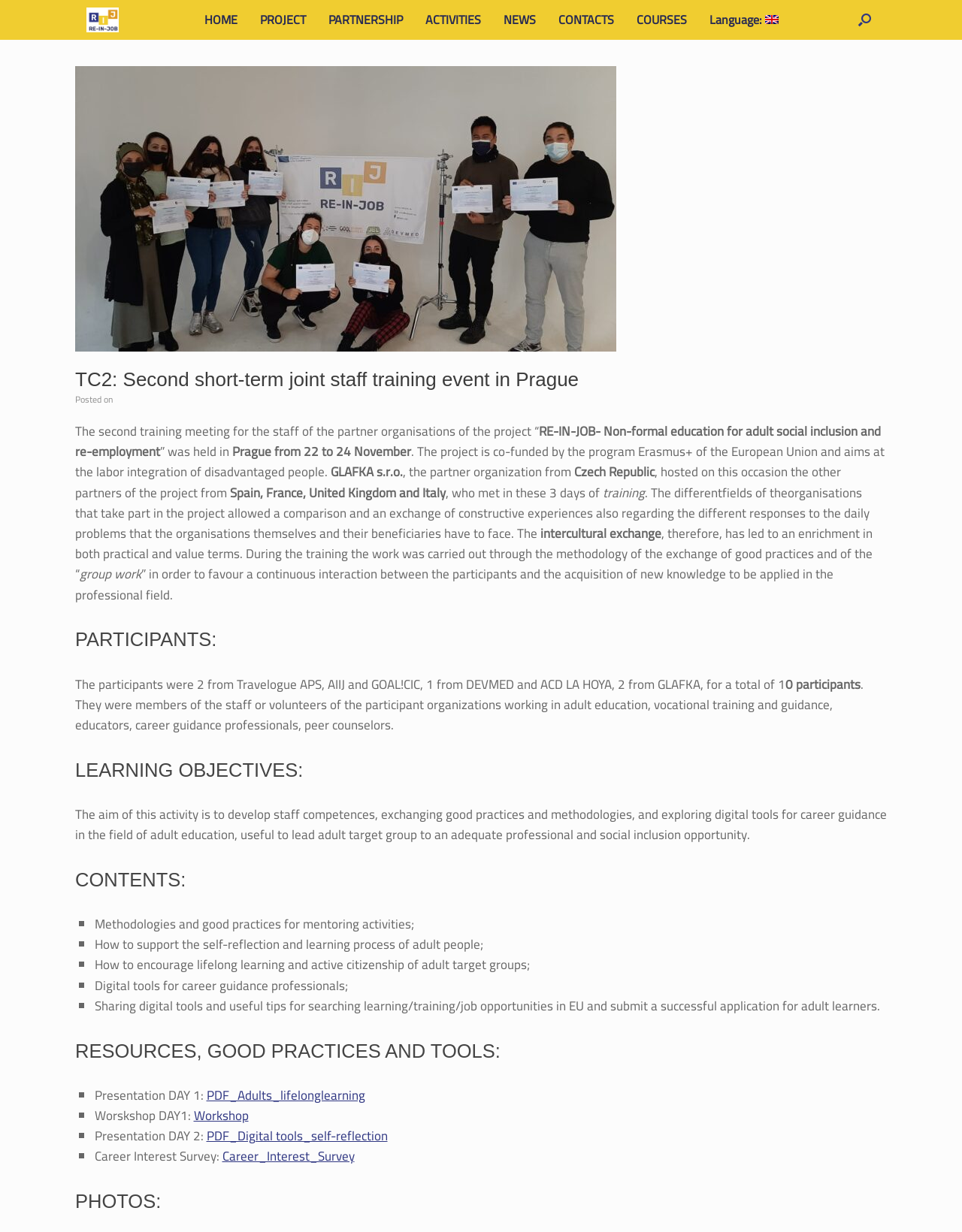Identify the bounding box coordinates of the area that should be clicked in order to complete the given instruction: "Read the presentation DAY 1". The bounding box coordinates should be four float numbers between 0 and 1, i.e., [left, top, right, bottom].

[0.214, 0.879, 0.379, 0.899]